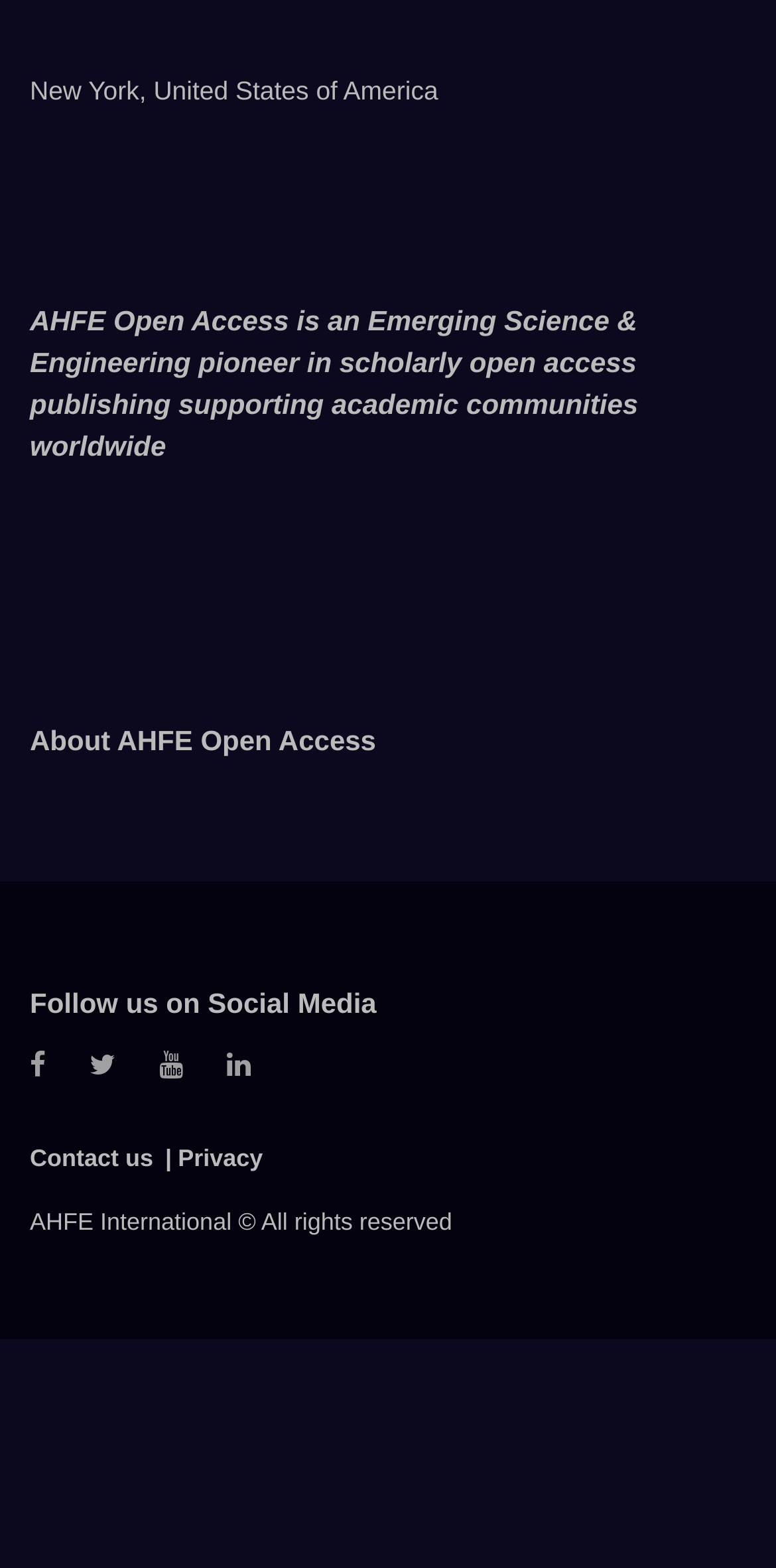Provide a one-word or short-phrase answer to the question:
How can I contact AHFE Open Access?

Through the 'Contact us' link